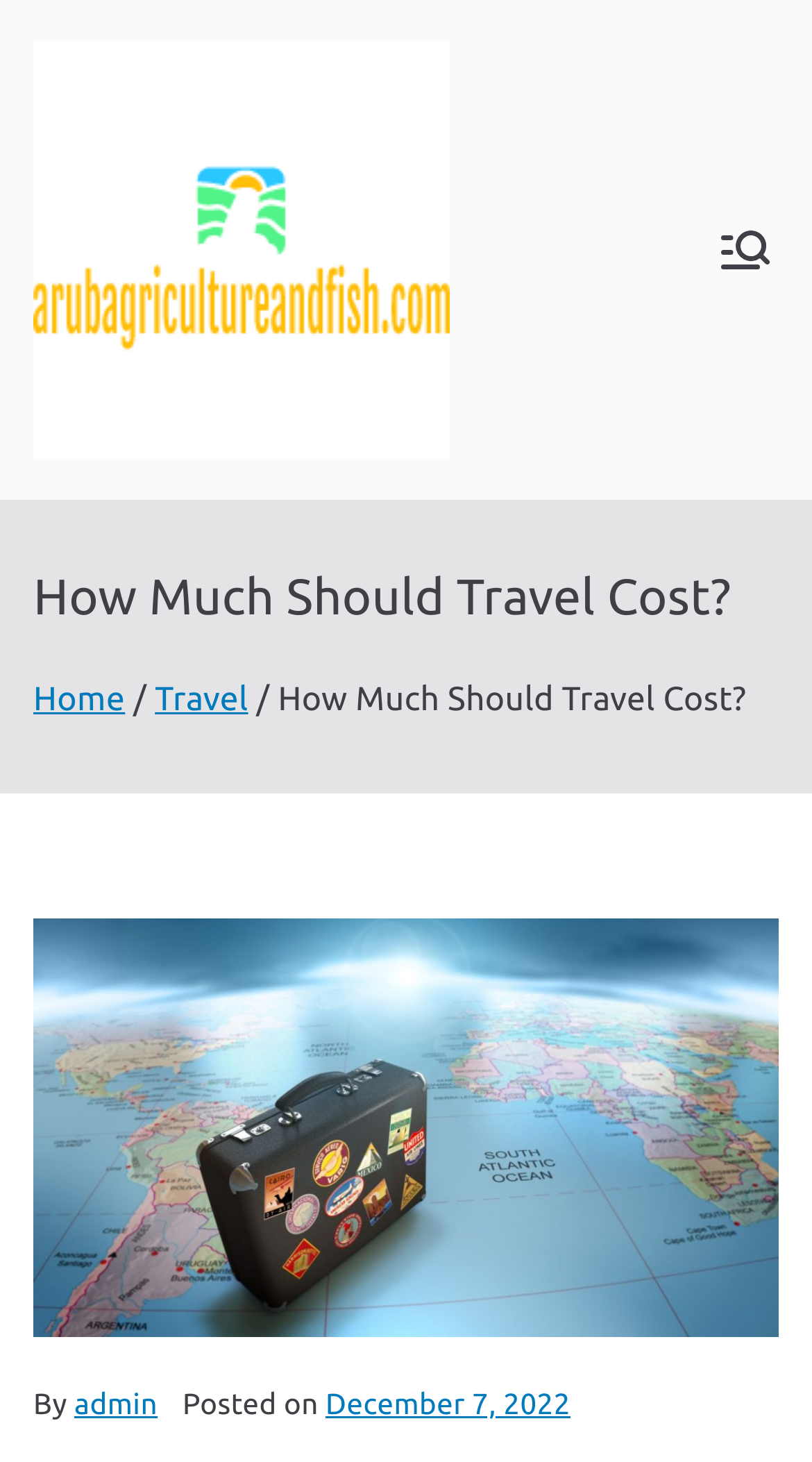Locate and extract the headline of this webpage.

How Much Should Travel Cost?